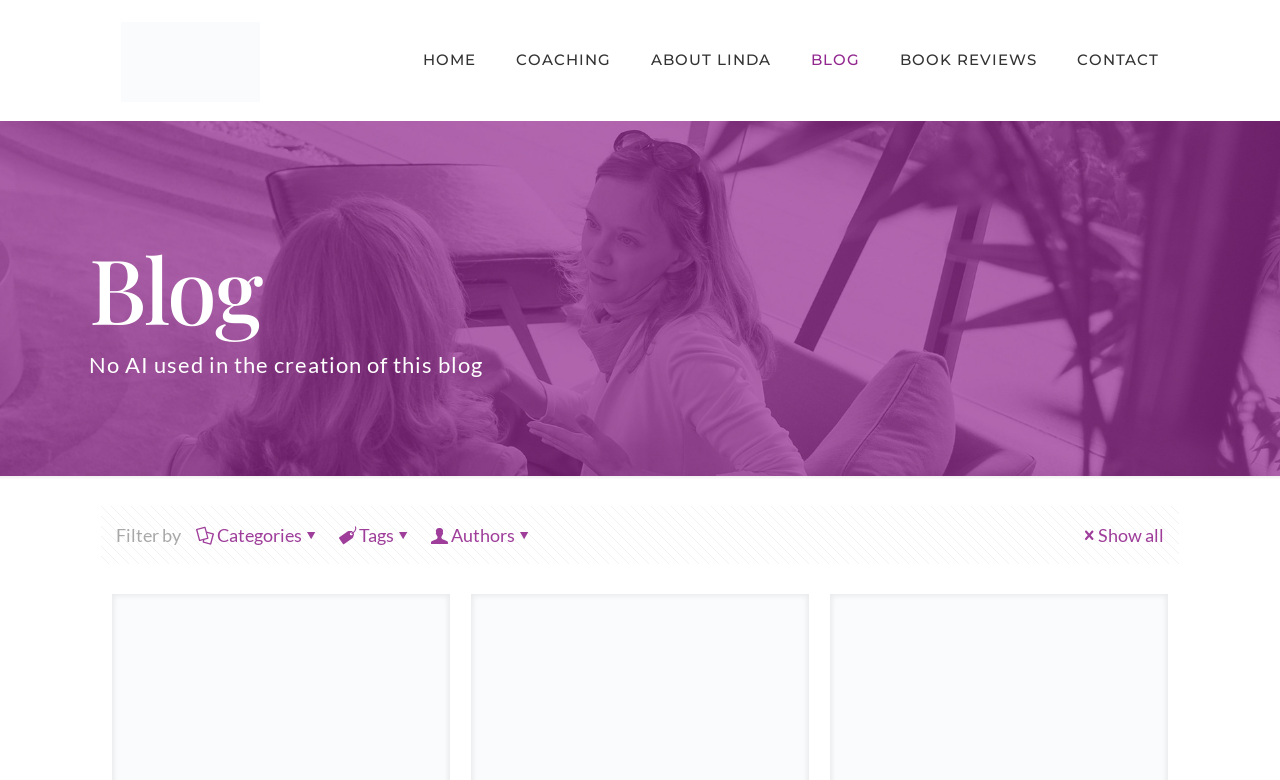Bounding box coordinates are to be given in the format (top-left x, top-left y, bottom-right x, bottom-right y). All values must be floating point numbers between 0 and 1. Provide the bounding box coordinate for the UI element described as: title="Awakenings Life Coaching"

[0.095, 0.0, 0.203, 0.154]